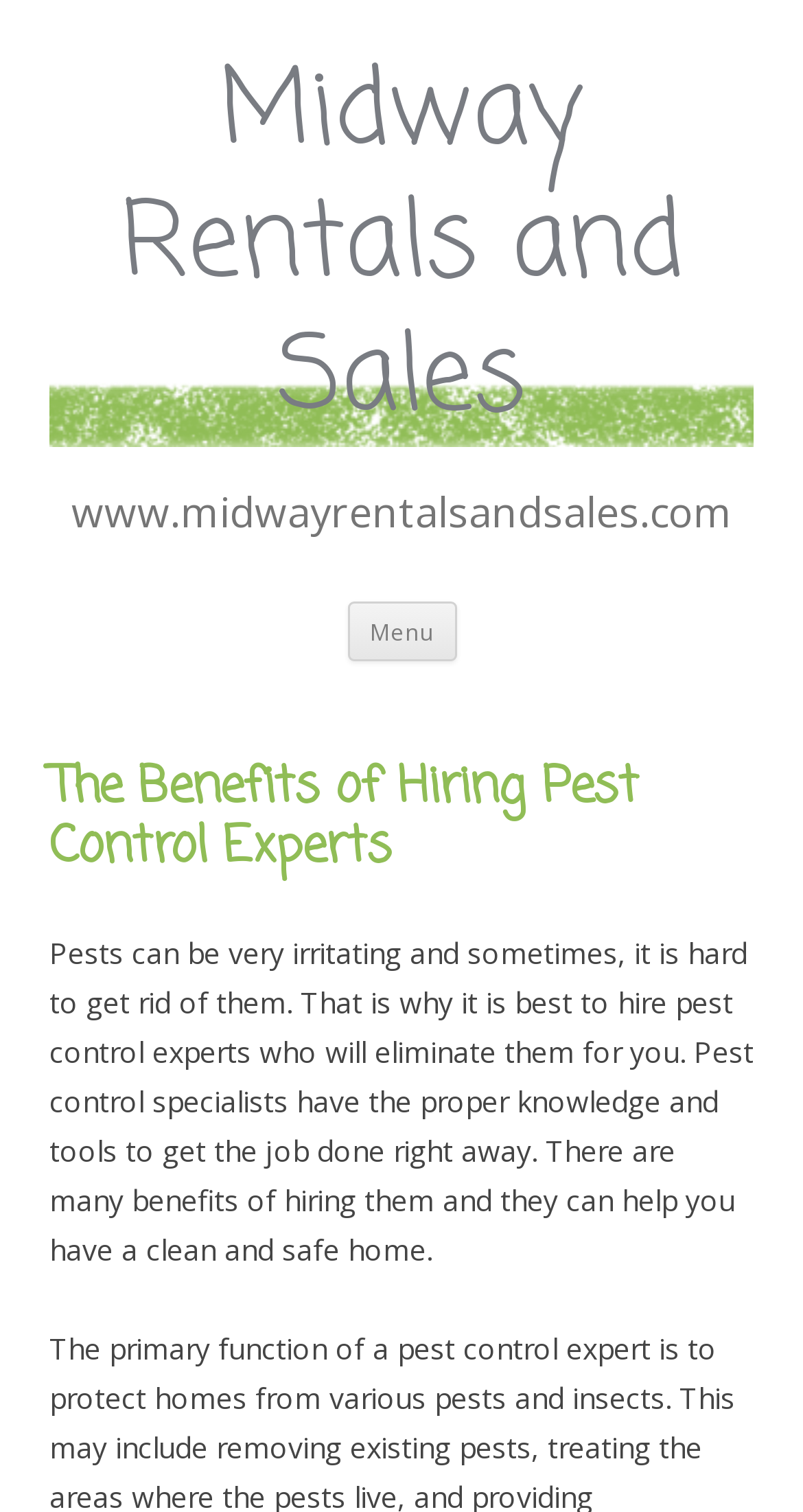Determine the main heading of the webpage and generate its text.

Midway Rentals and Sales